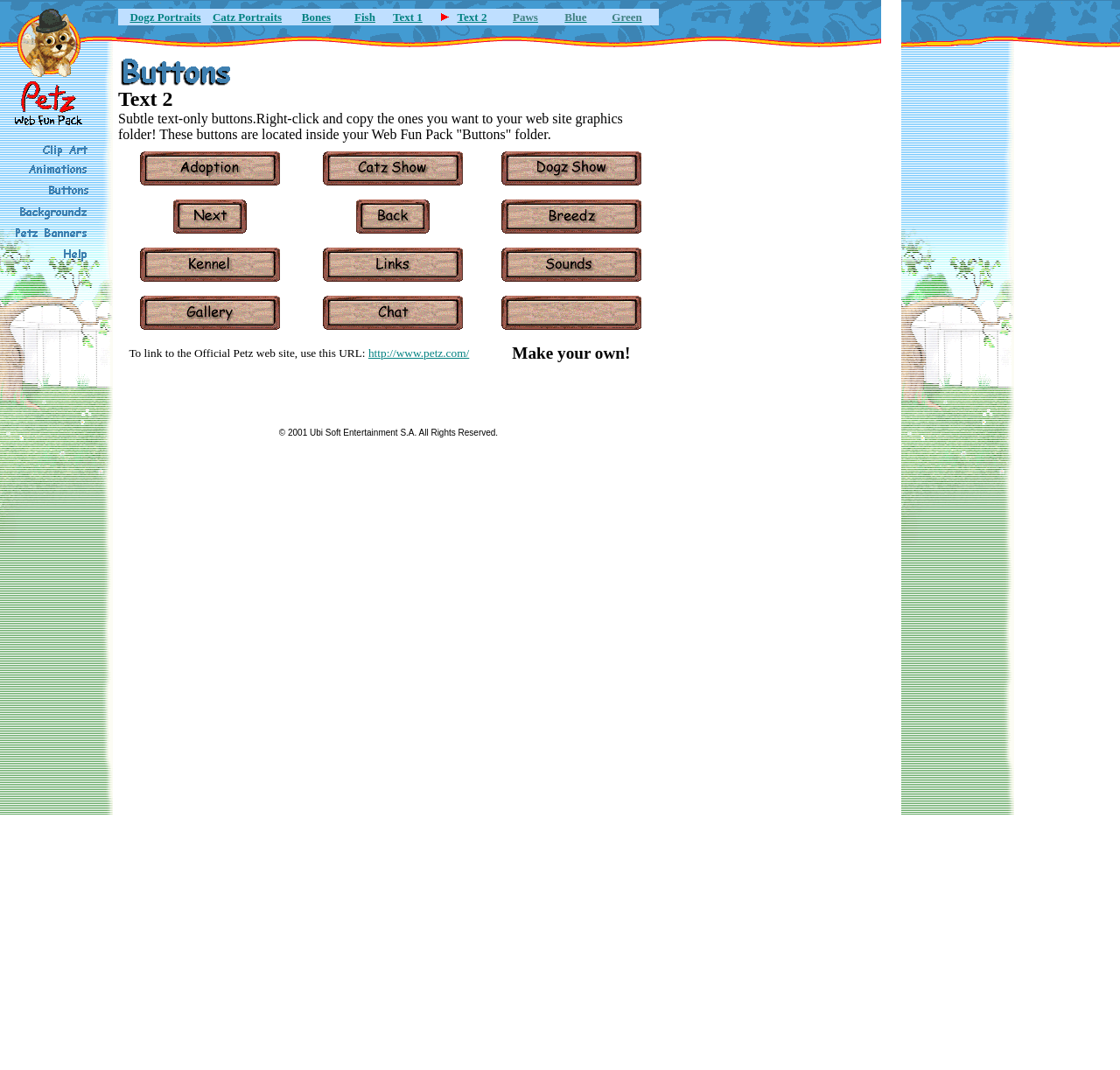What is the file size of the 'arw_red_r.gif' image?
Using the visual information, respond with a single word or phrase.

57 bytes